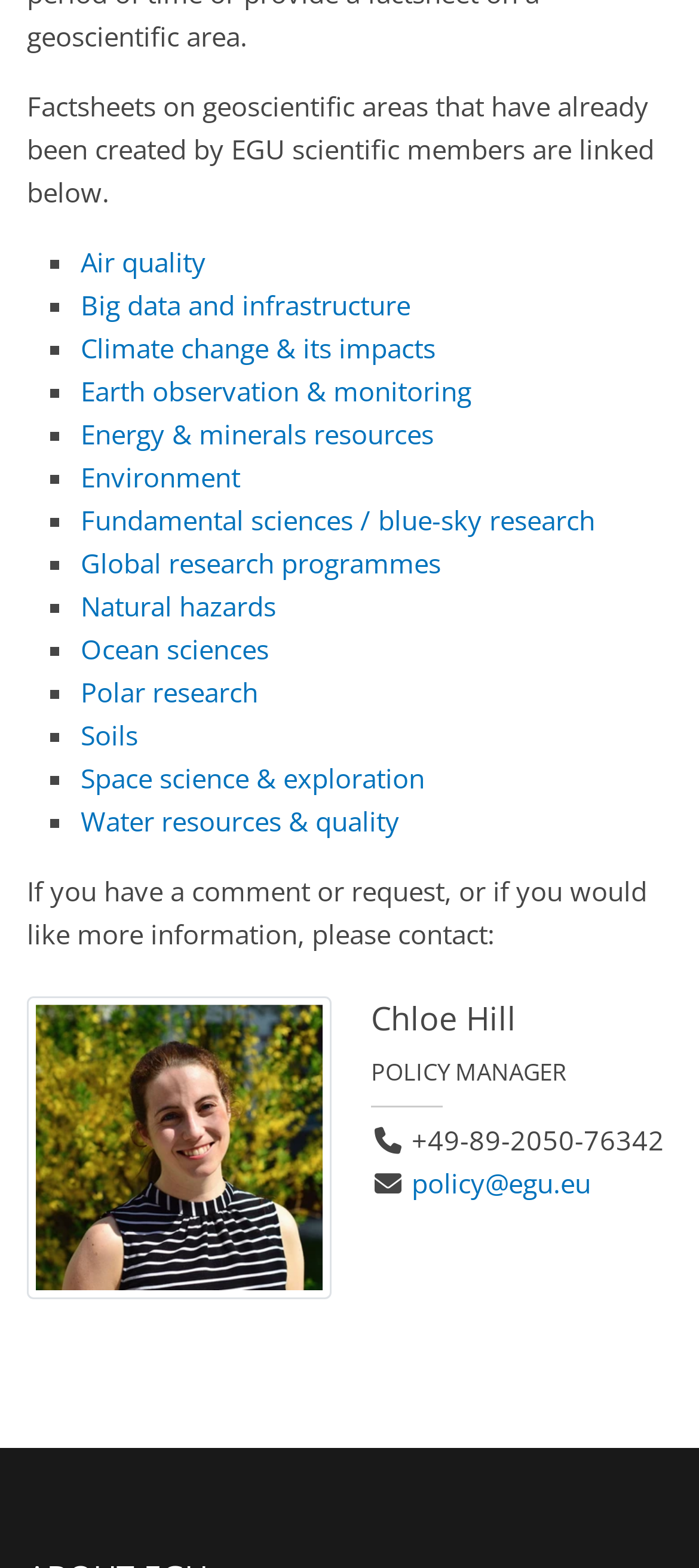What is the title of the person's role below their name?
Based on the image, provide a one-word or brief-phrase response.

POLICY MANAGER